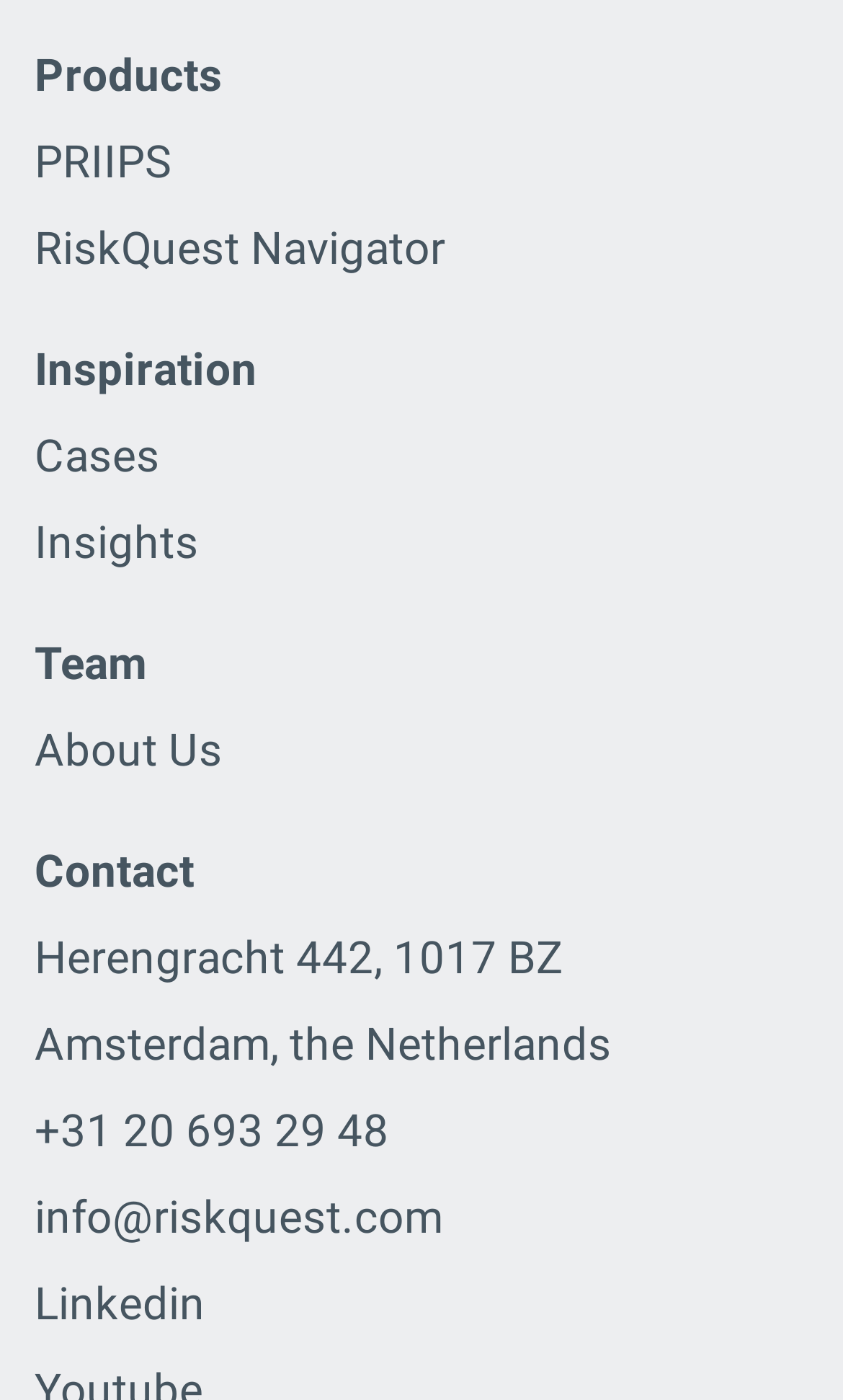Can you find the bounding box coordinates for the UI element given this description: "+31 20 693 29 48"? Provide the coordinates as four float numbers between 0 and 1: [left, top, right, bottom].

[0.041, 0.789, 0.462, 0.826]